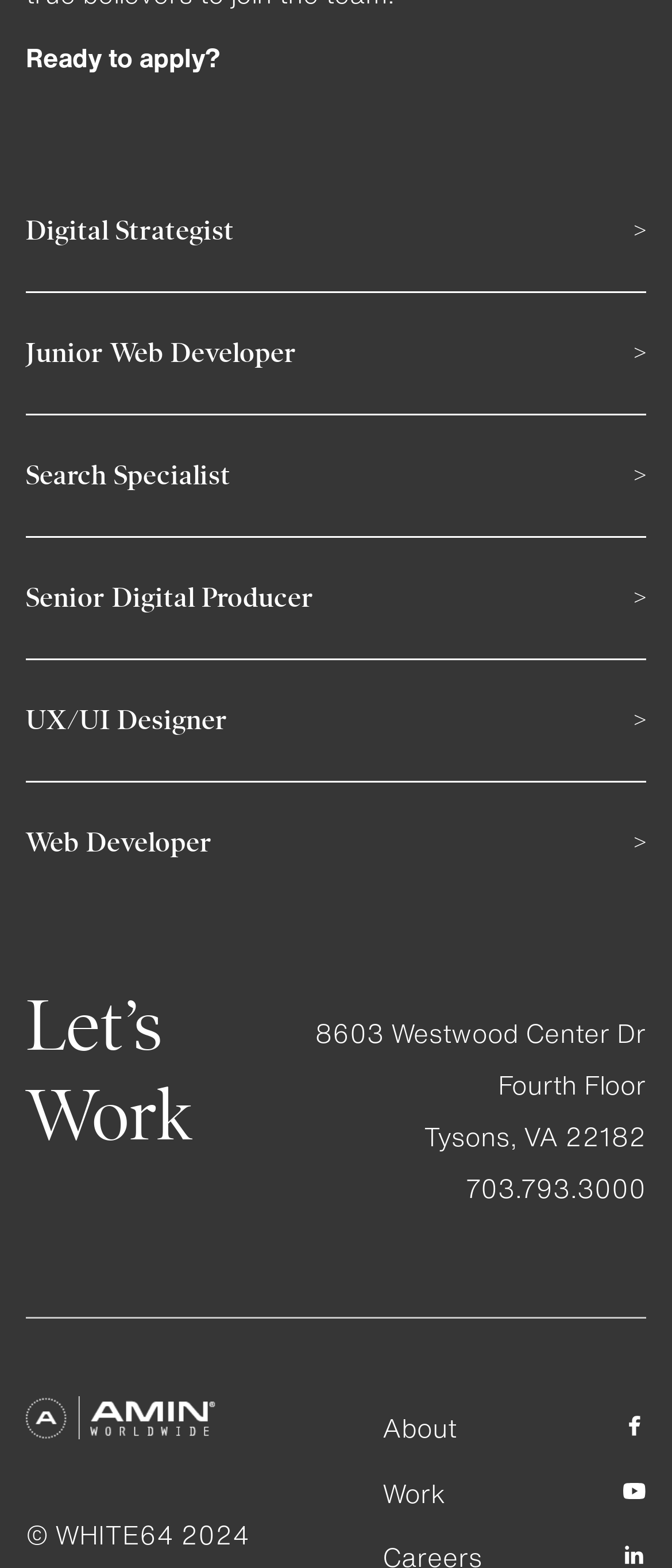Please identify the bounding box coordinates of the element on the webpage that should be clicked to follow this instruction: "Click on Facebook". The bounding box coordinates should be given as four float numbers between 0 and 1, formatted as [left, top, right, bottom].

[0.926, 0.898, 0.962, 0.922]